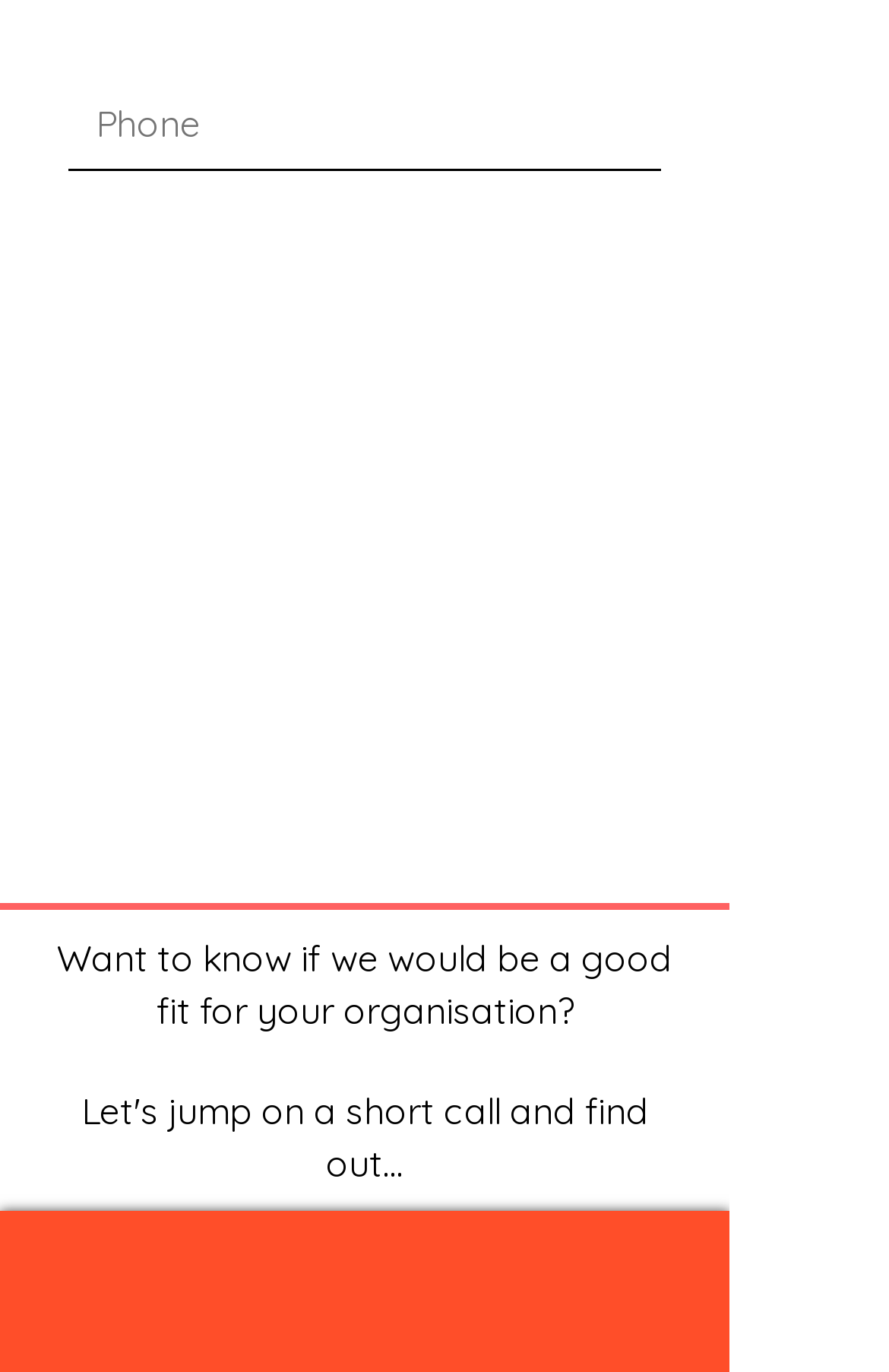What is the purpose of the text box labeled 'Phone'?
Give a single word or phrase as your answer by examining the image.

To input phone number